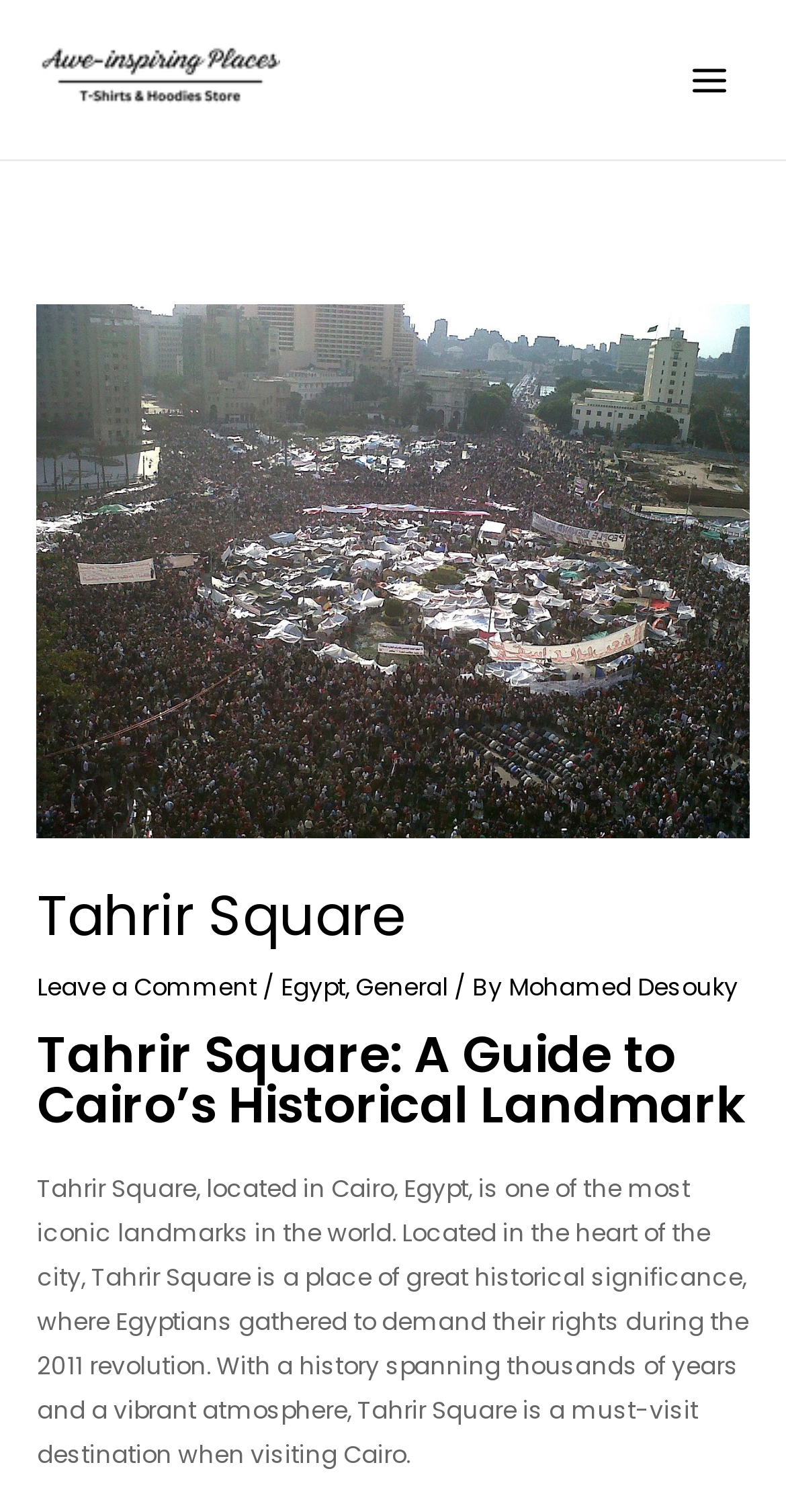Extract the bounding box coordinates for the UI element described by the text: "Mohamed Desouky". The coordinates should be in the form of [left, top, right, bottom] with values between 0 and 1.

[0.647, 0.643, 0.939, 0.664]